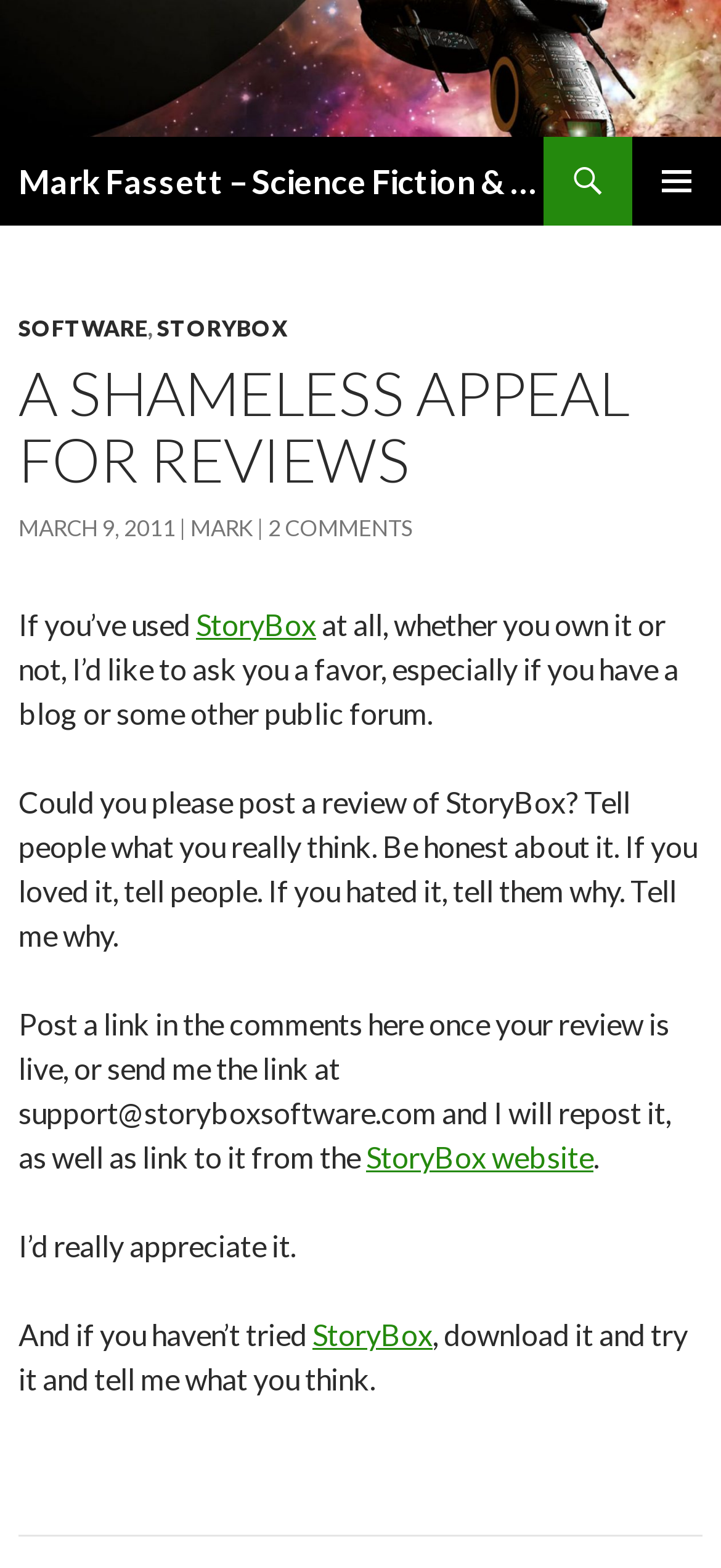What is the date of the article?
Examine the image closely and answer the question with as much detail as possible.

The date of the article is obtained from the link 'MARCH 9, 2011' which is present in the article section of the webpage.